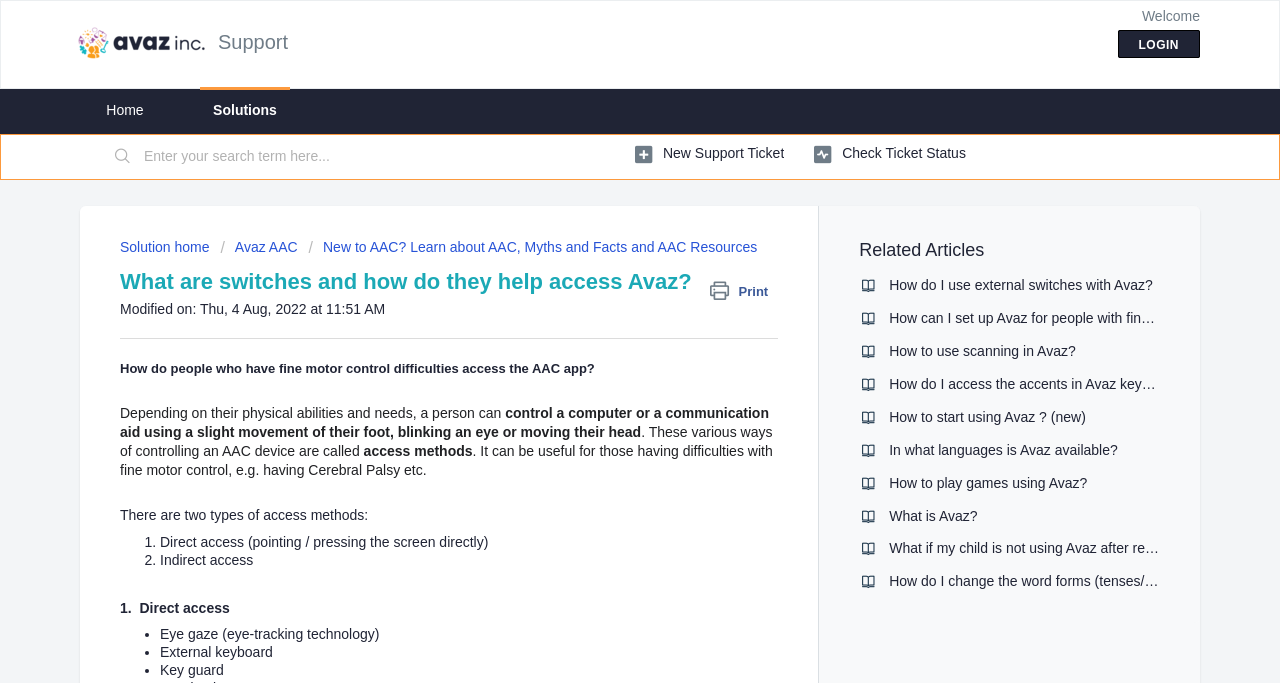Please determine the bounding box coordinates for the UI element described here. Use the format (top-left x, top-left y, bottom-right x, bottom-right y) with values bounded between 0 and 1: Solutions

[0.156, 0.127, 0.227, 0.196]